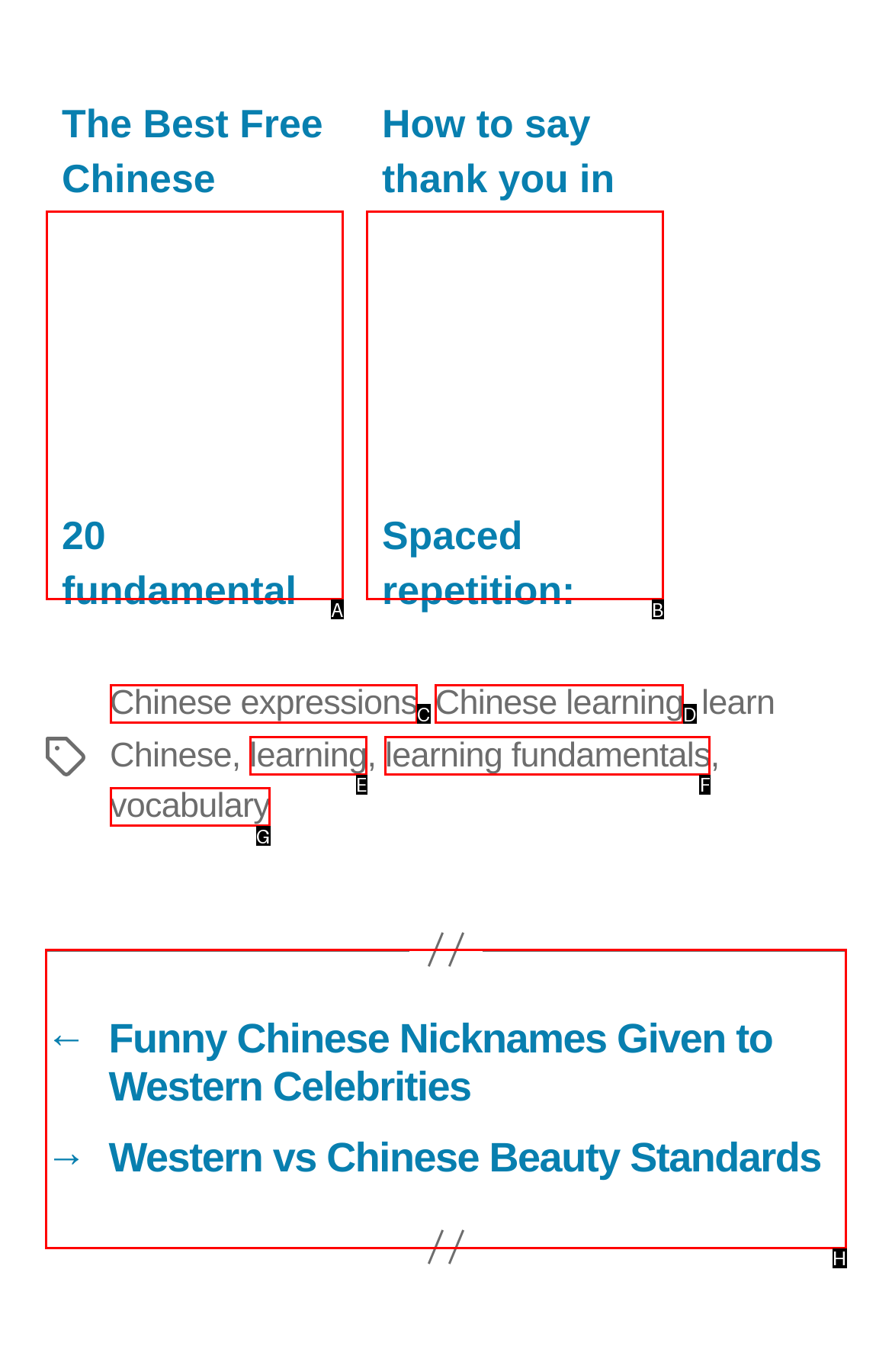Select the letter associated with the UI element you need to click to perform the following action: Go to 'Post'
Reply with the correct letter from the options provided.

H